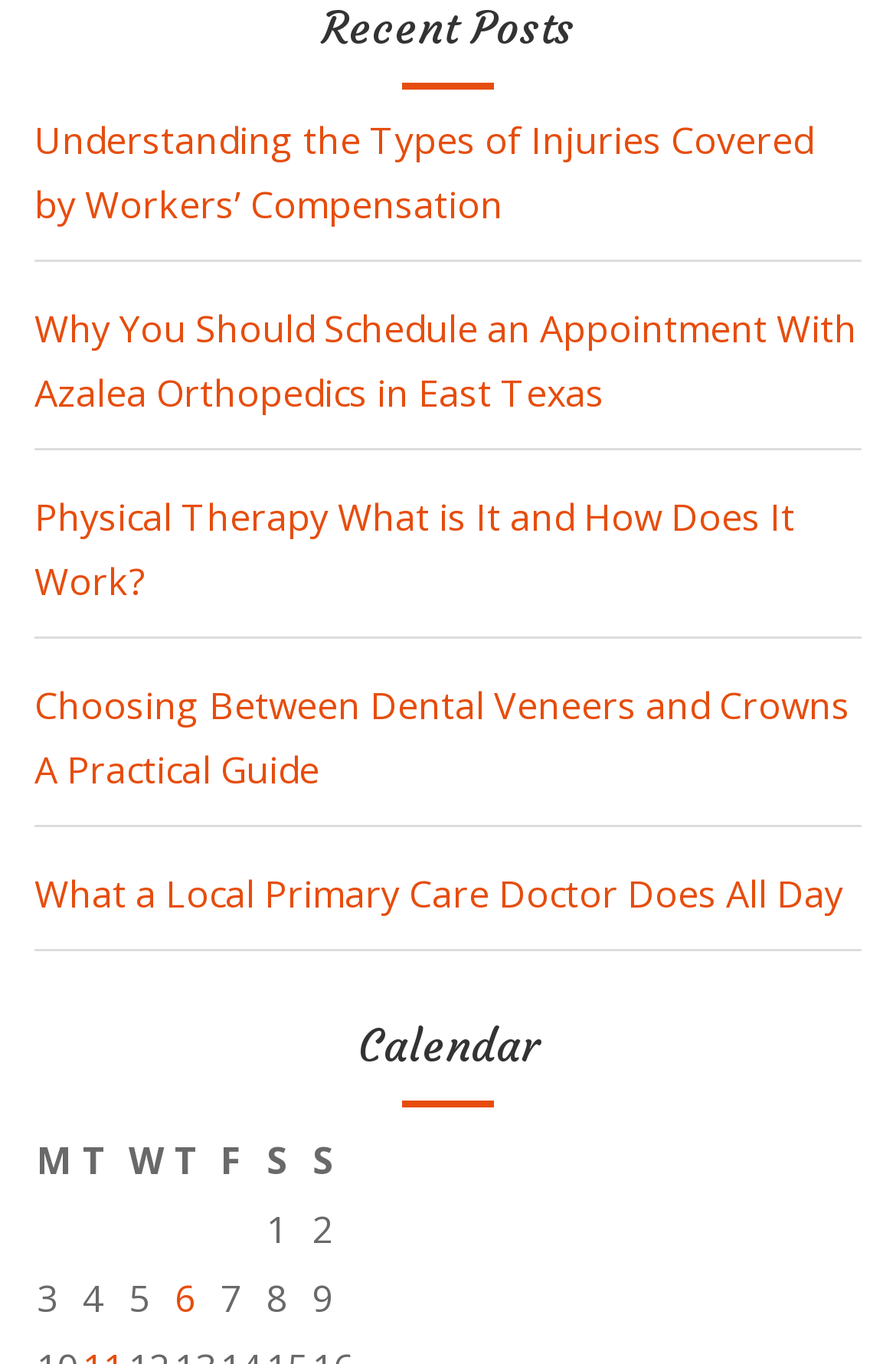Determine the bounding box for the UI element described here: "6".

[0.195, 0.933, 0.218, 0.97]